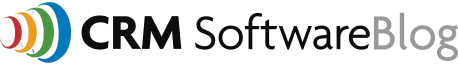What does the colorful series of arcs symbolize?
Please provide a single word or phrase answer based on the image.

Connectivity and communication